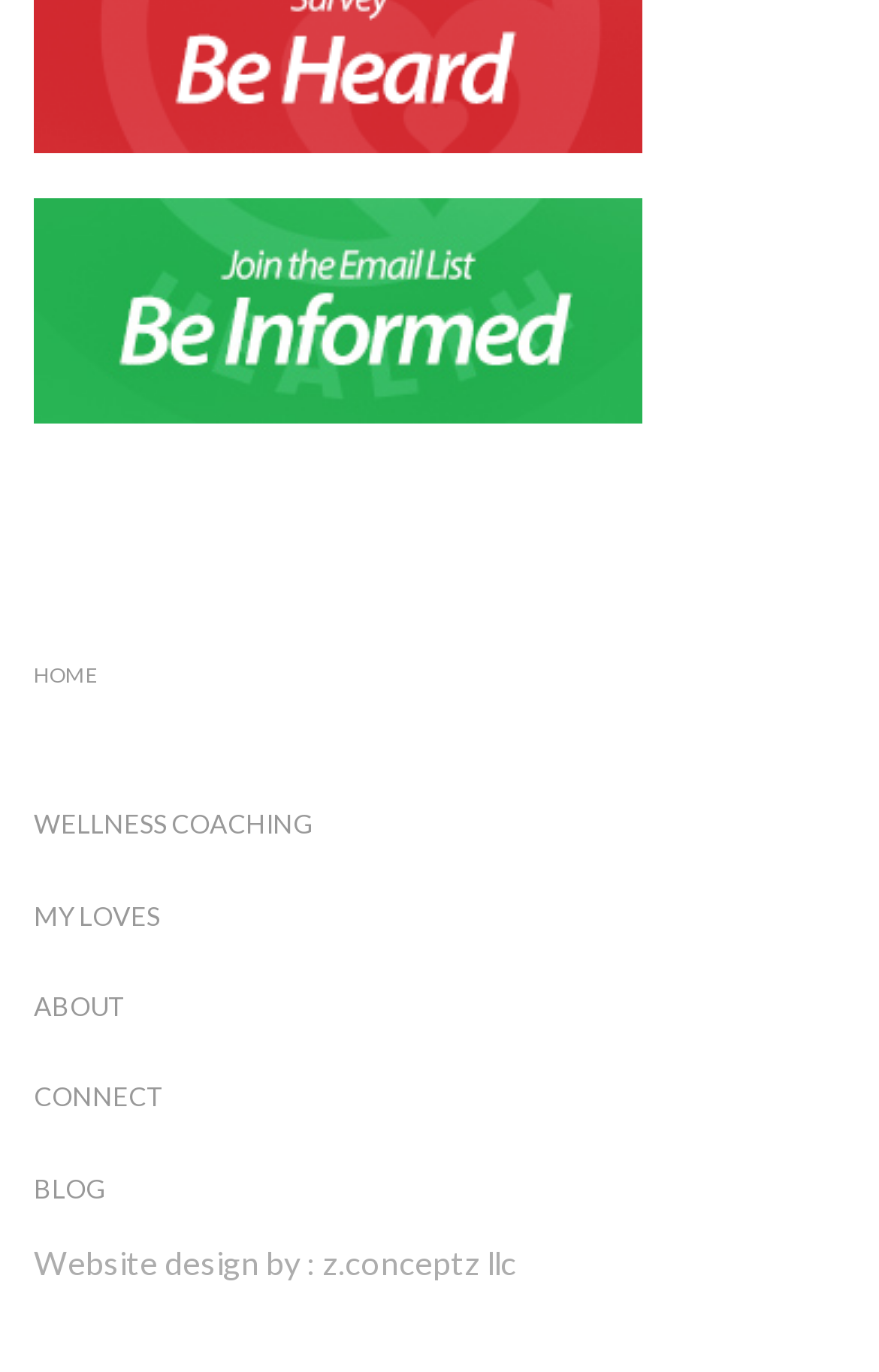What is the first link on the webpage?
Look at the screenshot and respond with one word or a short phrase.

HOME